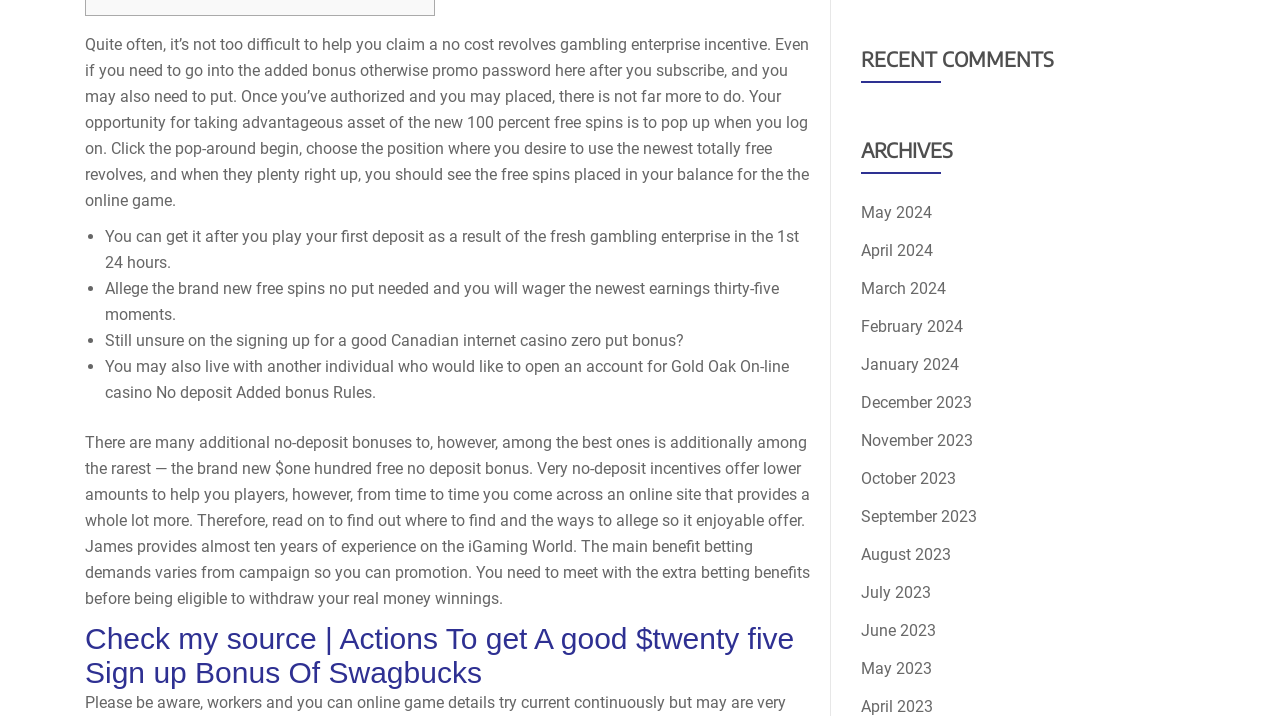Please provide the bounding box coordinates for the UI element as described: "June 2023". The coordinates must be four floats between 0 and 1, represented as [left, top, right, bottom].

[0.673, 0.867, 0.731, 0.894]